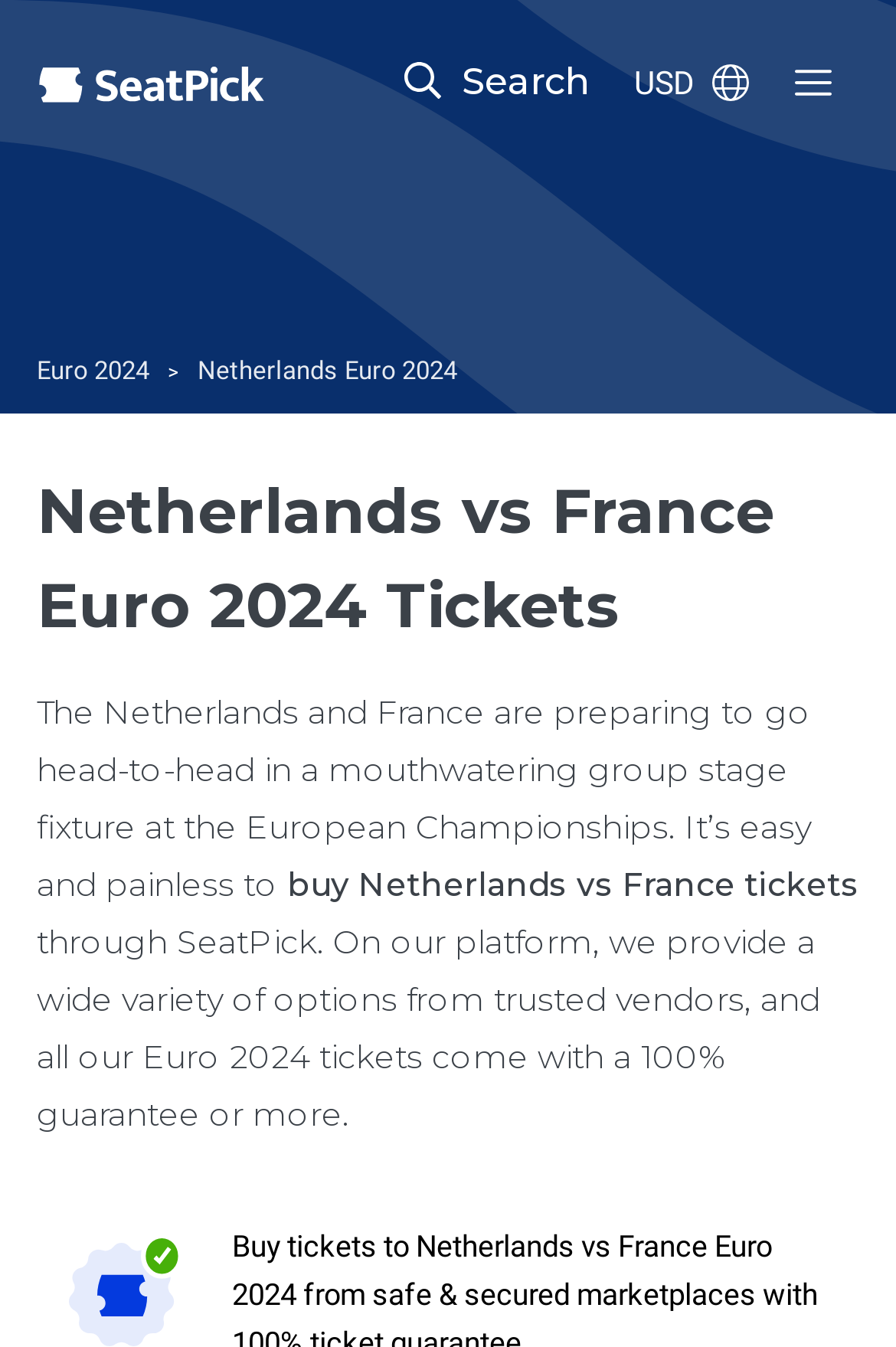What is the guarantee for Euro 2024 tickets? Analyze the screenshot and reply with just one word or a short phrase.

100% guarantee